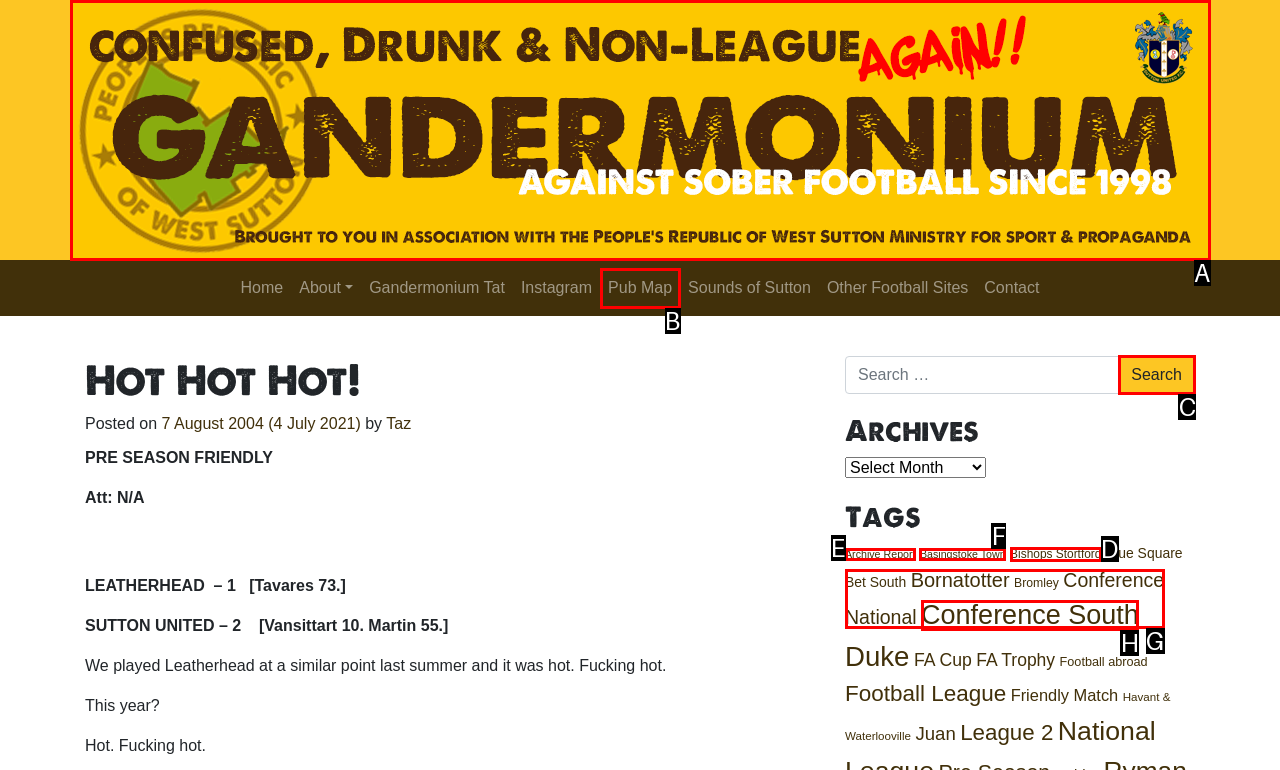Identify the HTML element to click to fulfill this task: Search for something
Answer with the letter from the given choices.

C